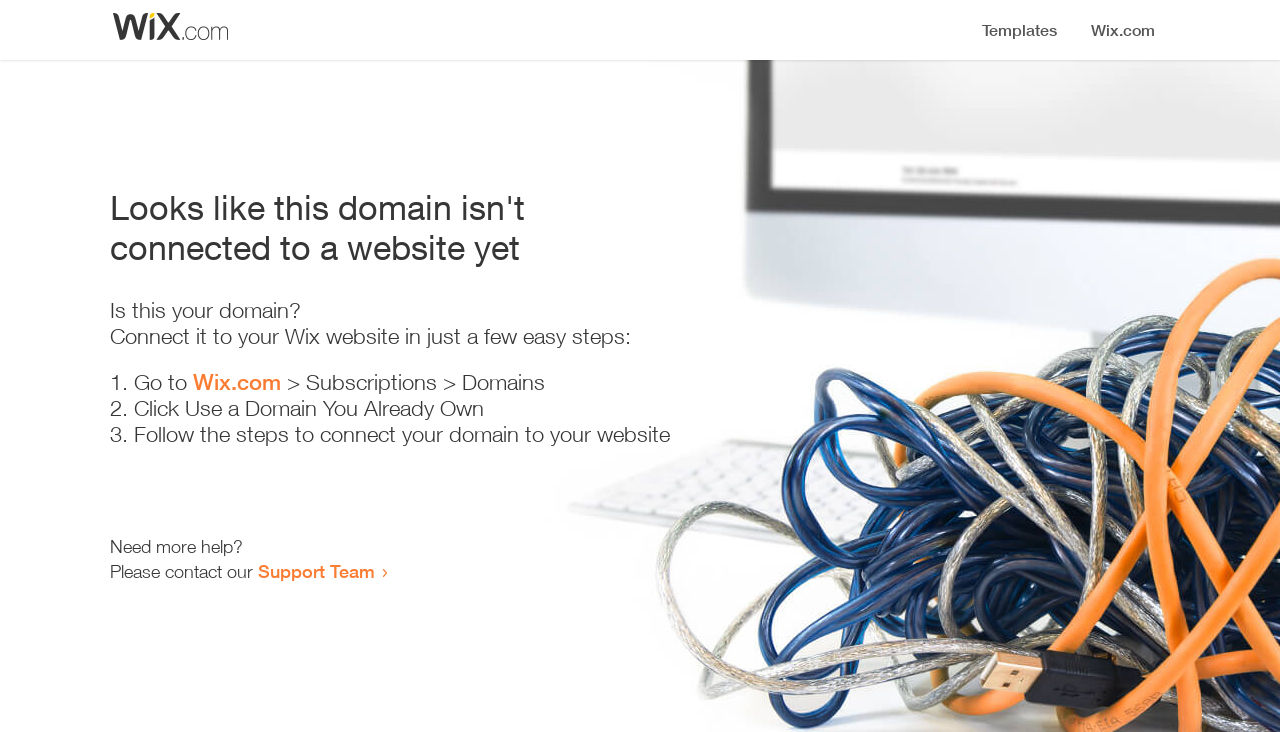Determine the main headline from the webpage and extract its text.

Looks like this domain isn't
connected to a website yet